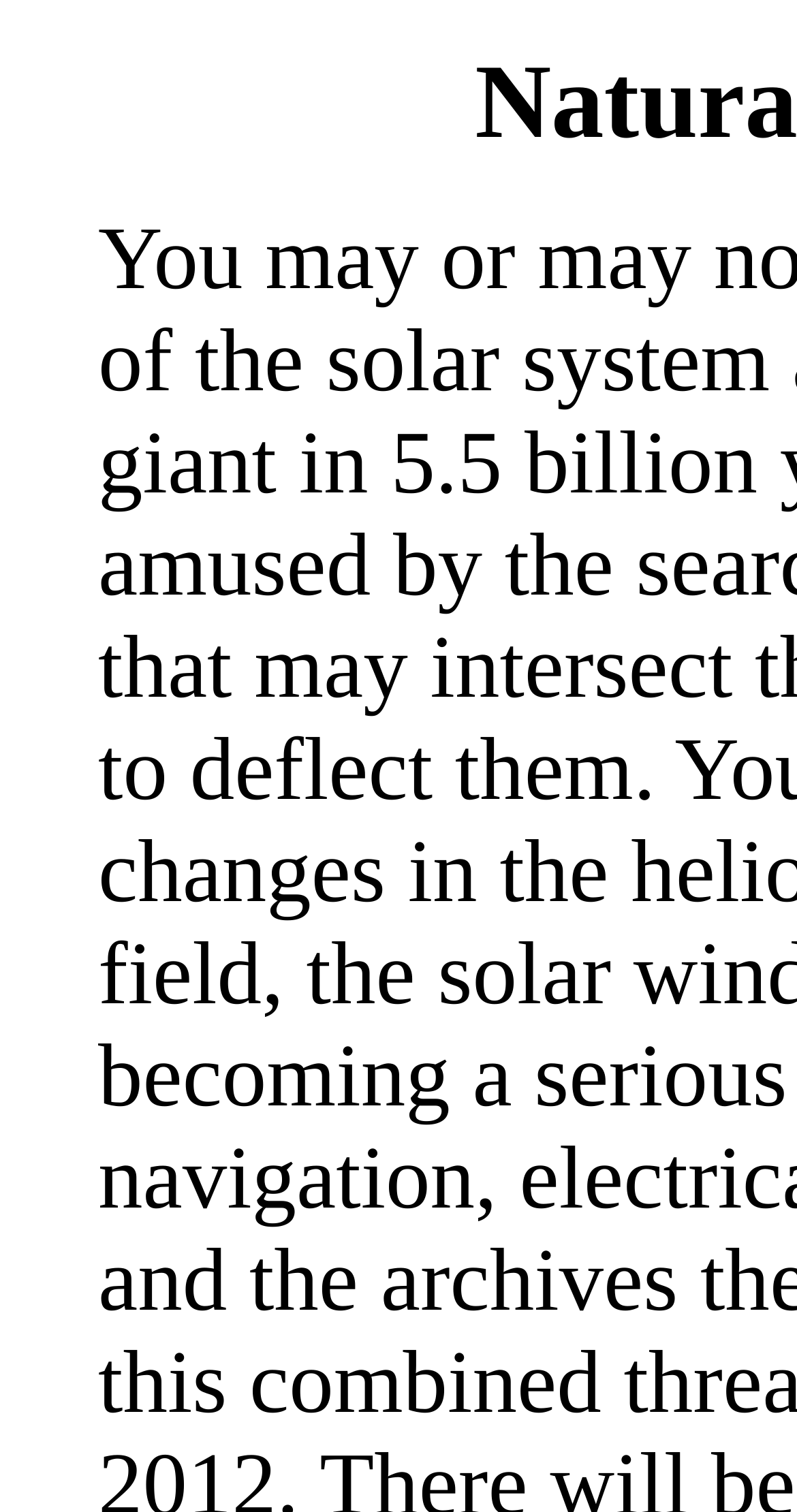Extract the primary heading text from the webpage.

Natural Order - Threat